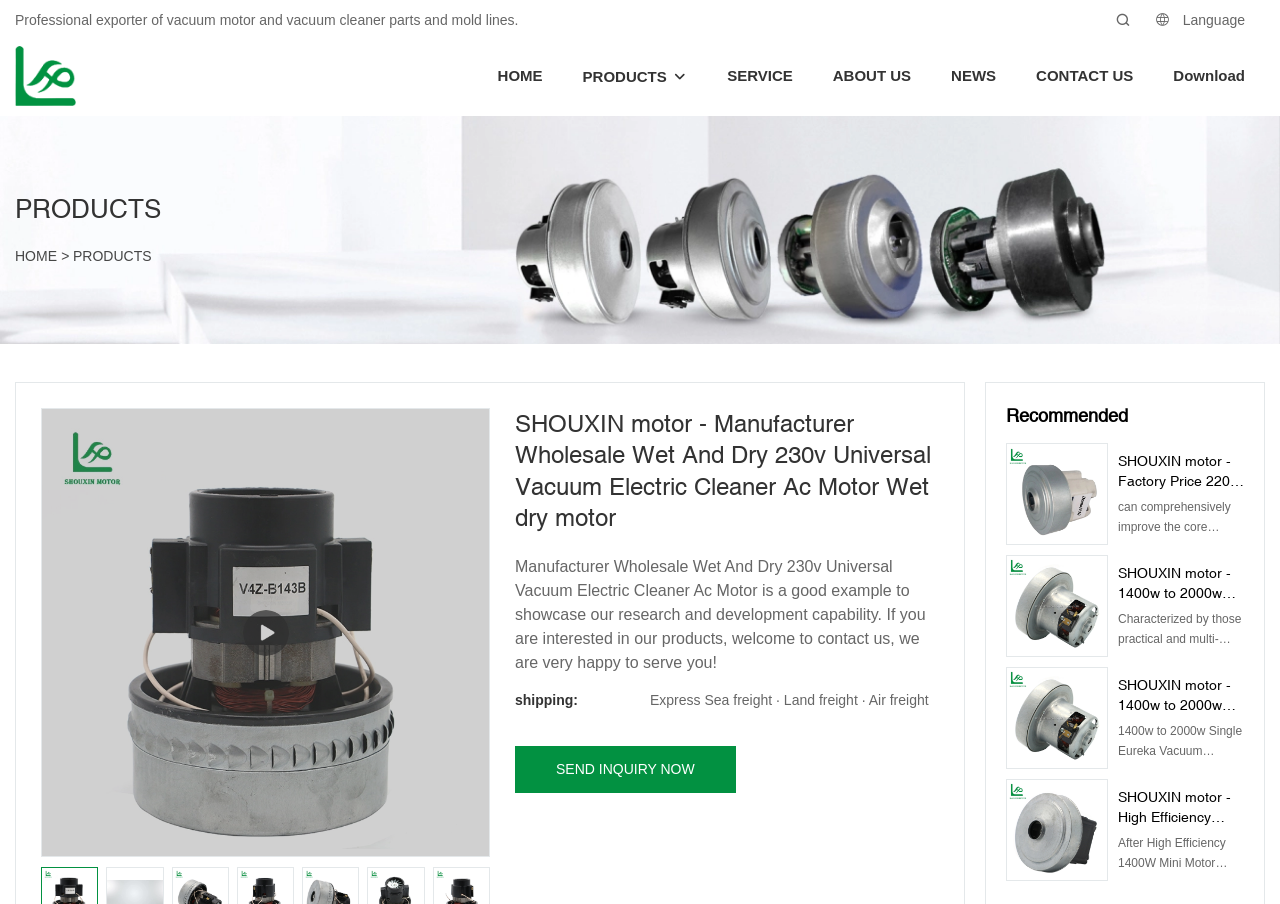What shipping options are available for the products?
Answer the question with a single word or phrase derived from the image.

Express Sea freight, Land freight, Air freight